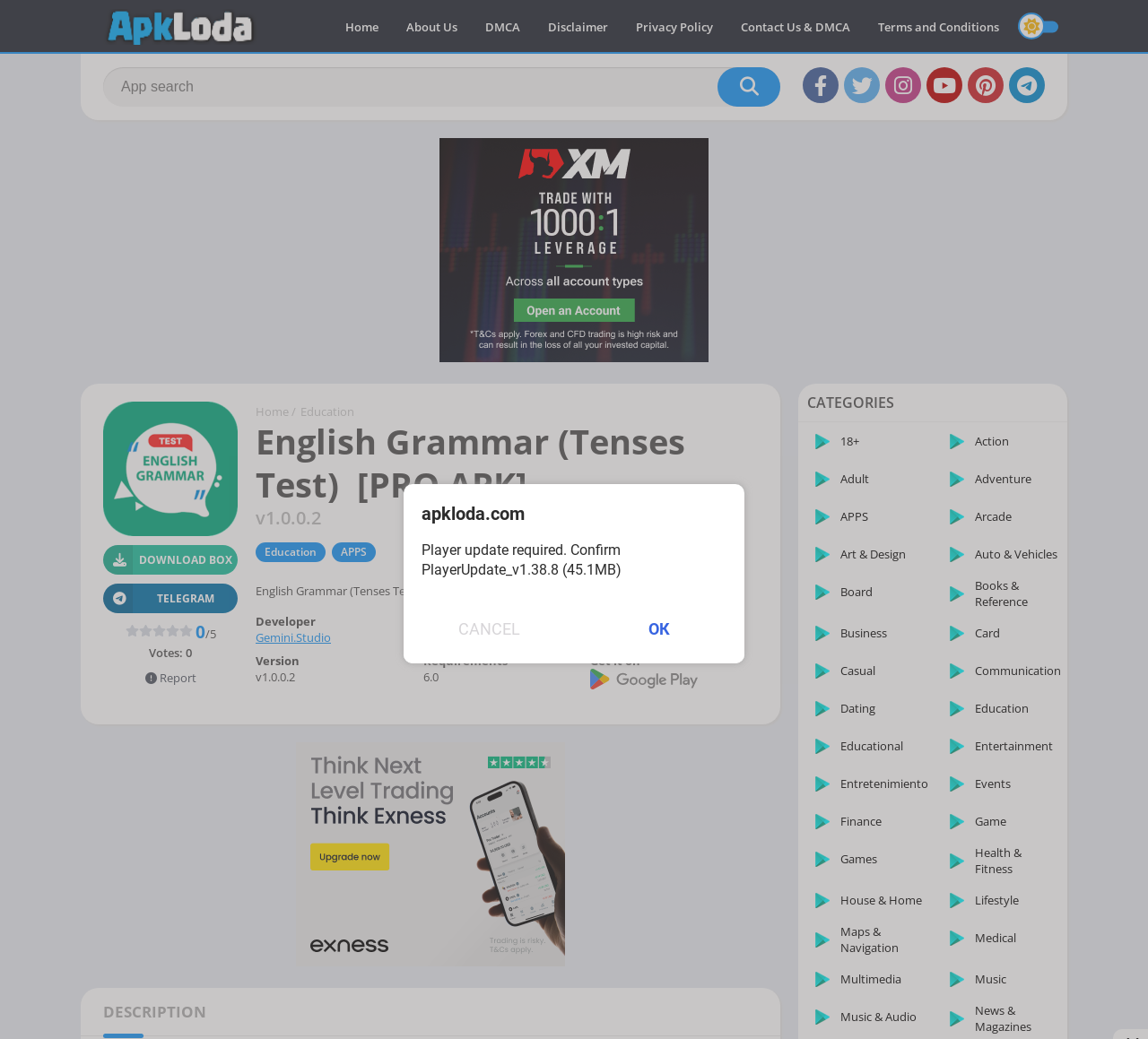What is the category of the APK?
Using the image as a reference, answer the question in detail.

I found the answer by looking at the link element with the text 'Education' which is located in the section that describes the APK categories.